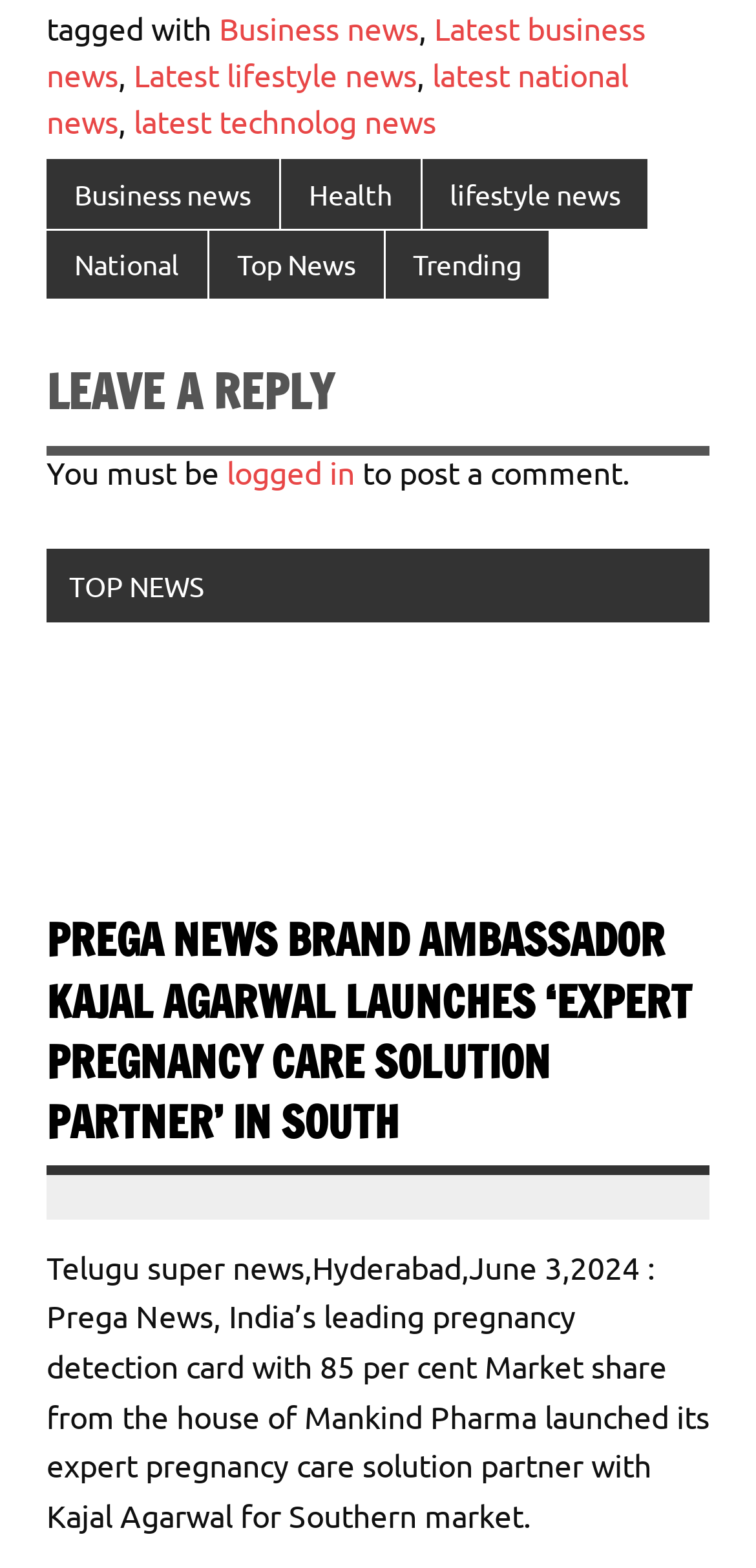Please look at the image and answer the question with a detailed explanation: Where was the expert pregnancy care solution partner launched?

The webpage mentions 'PREGA NEWS BRAND AMBASSADOR KAJAL AGARWAL LAUNCHES ‘EXPERT PREGNANCY CARE SOLUTION PARTNER’ IN SOUTH', indicating that the expert pregnancy care solution partner was launched in the southern market.